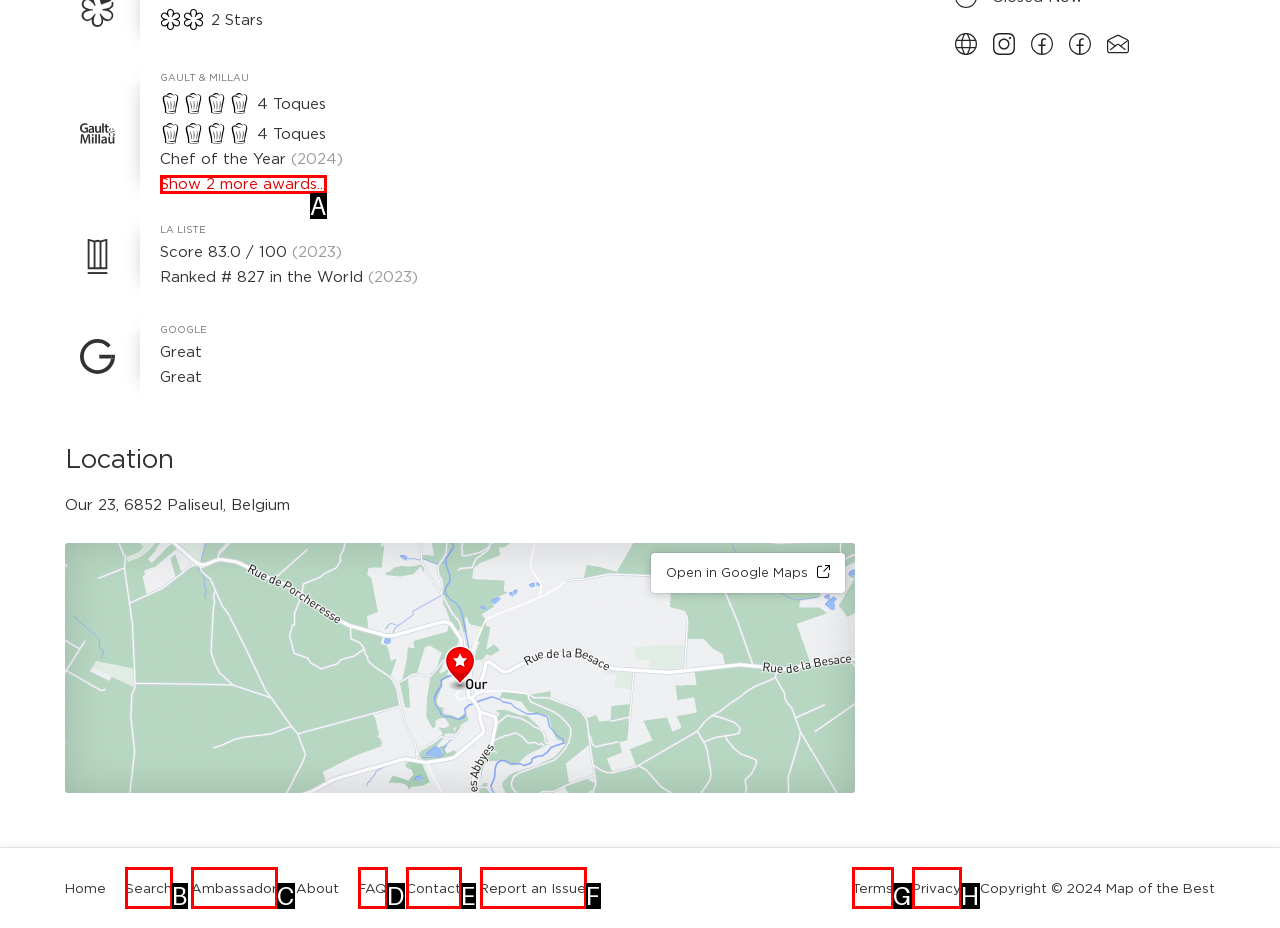Based on the element description: Show 2 more awards..., choose the HTML element that matches best. Provide the letter of your selected option.

A